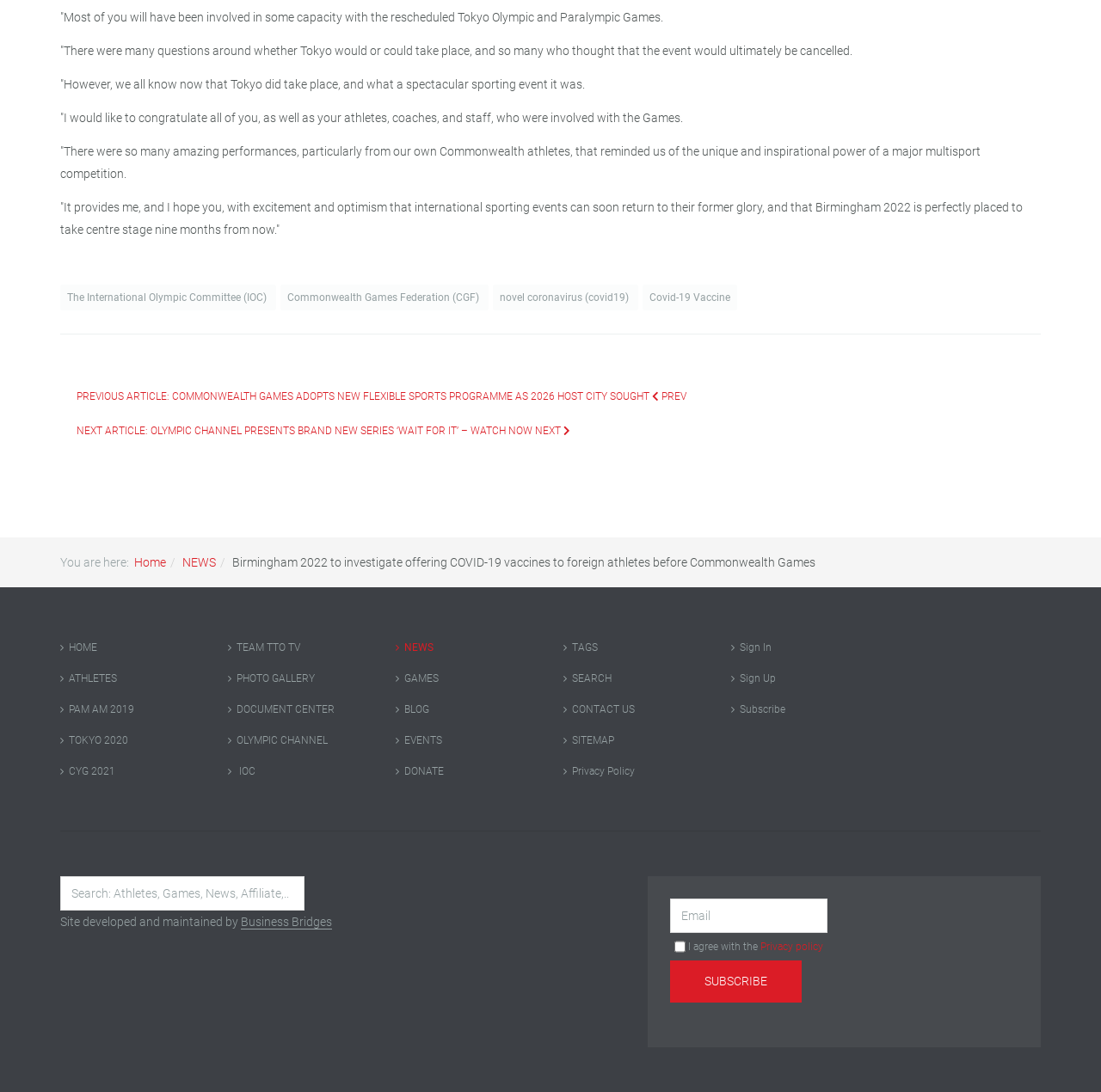What is the purpose of the search box?
Use the image to give a comprehensive and detailed response to the question.

The search box is located at the top right corner of the webpage and has a placeholder text 'Search...'. This suggests that the purpose of the search box is to allow users to search for content within the website.